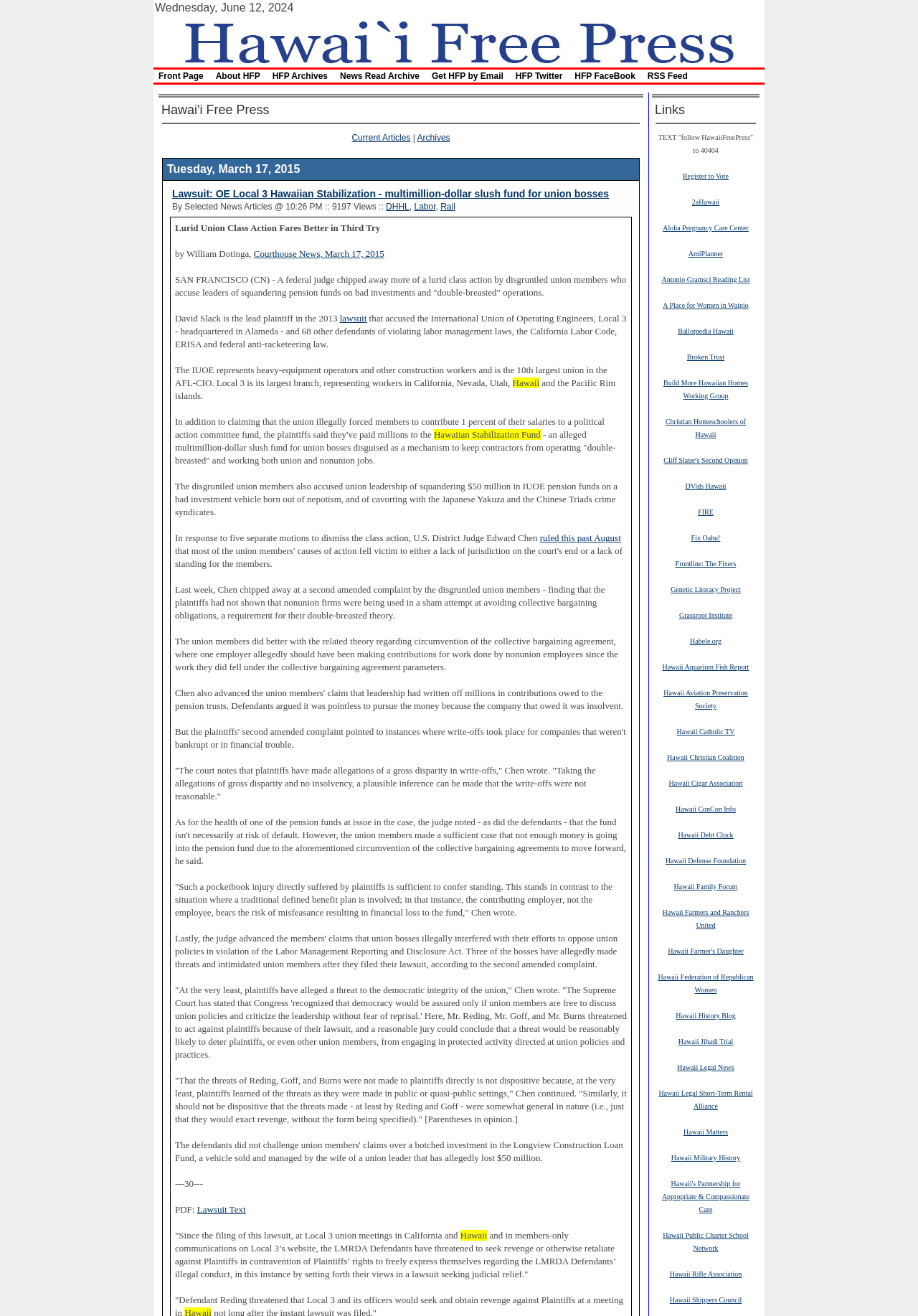Please provide a detailed answer to the question below by examining the image:
What is the title of the article?

The title of the article can be found in the main content area of the webpage, where it says 'Lawsuit: OE Local 3 Hawaiian Stabilization - multimillion-dollar slush fund for union bosses'.